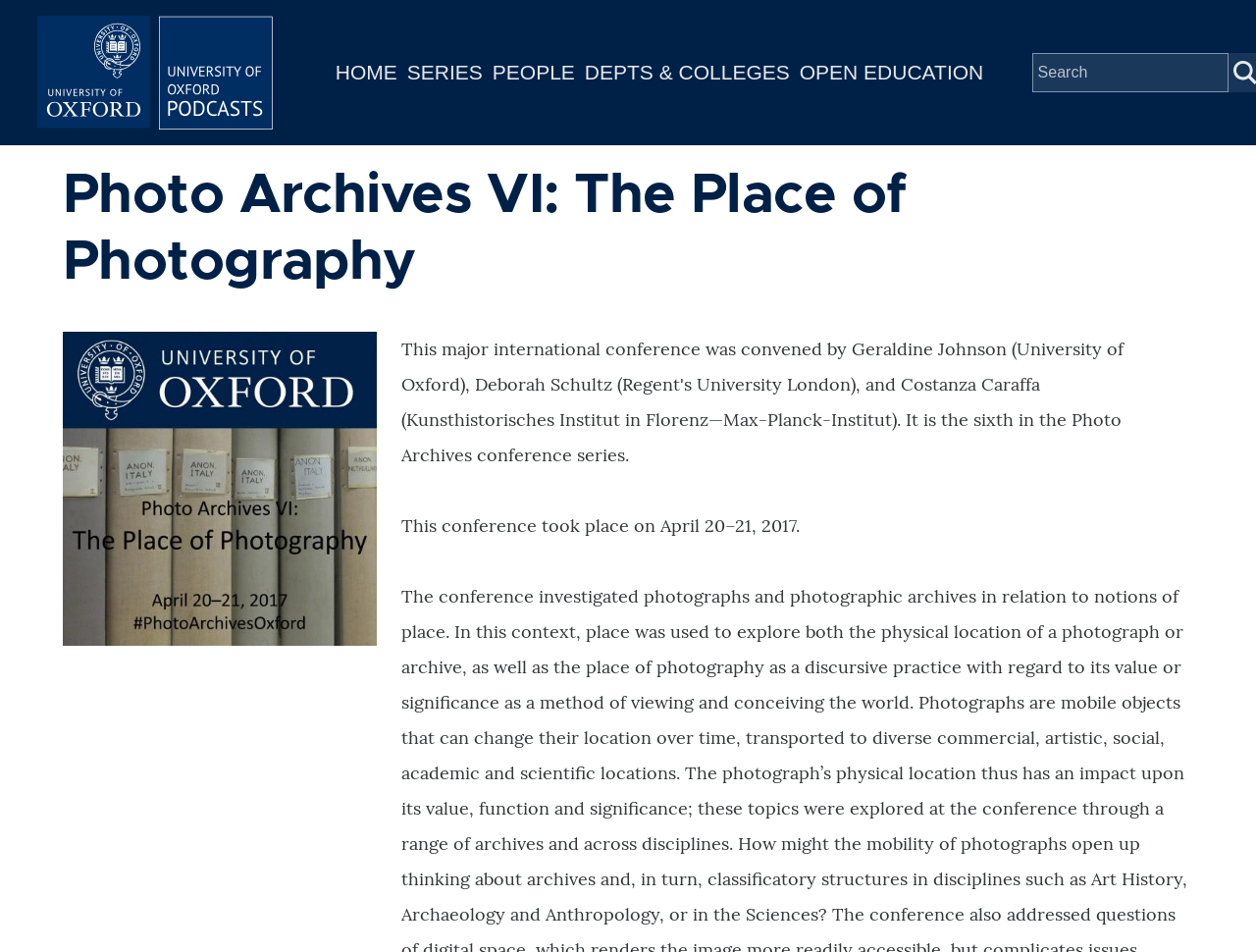Please specify the bounding box coordinates of the area that should be clicked to accomplish the following instruction: "go to home page". The coordinates should consist of four float numbers between 0 and 1, i.e., [left, top, right, bottom].

[0.03, 0.016, 0.225, 0.137]